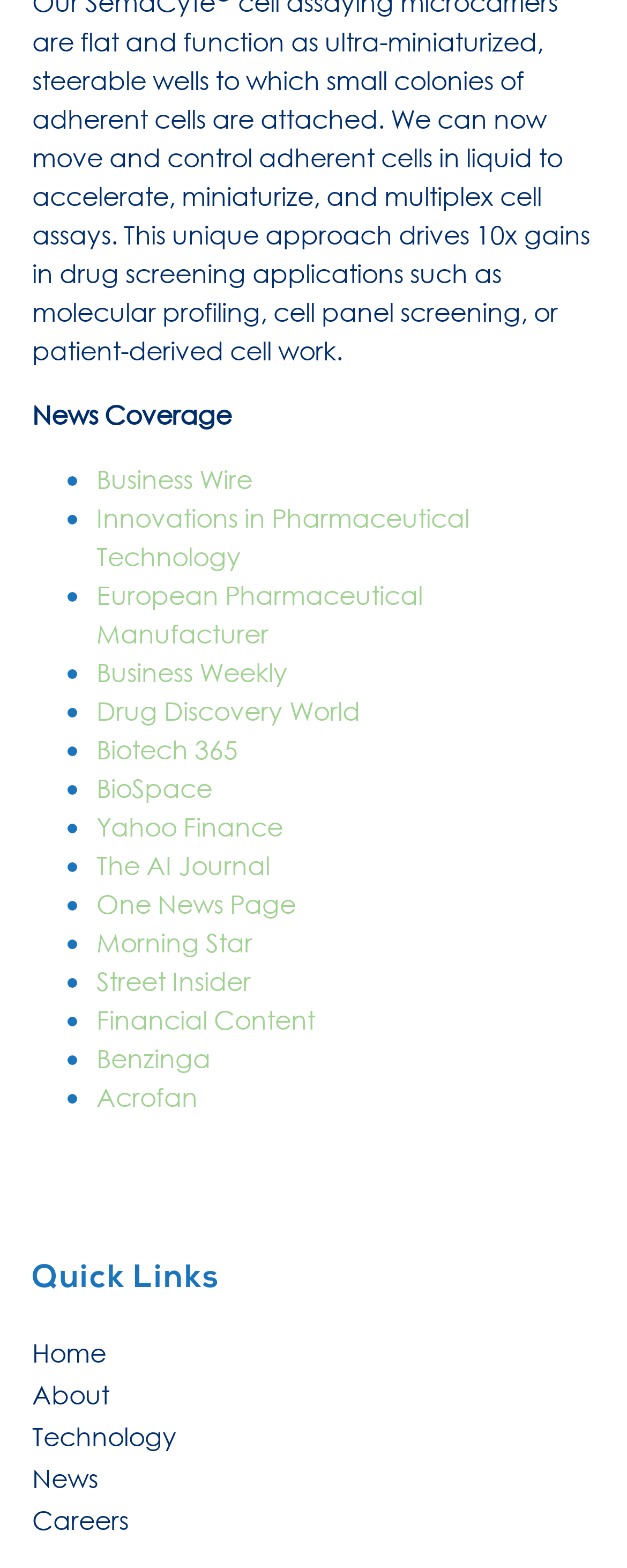Identify the bounding box coordinates for the element that needs to be clicked to fulfill this instruction: "Click on Business Wire". Provide the coordinates in the format of four float numbers between 0 and 1: [left, top, right, bottom].

[0.154, 0.294, 0.403, 0.316]